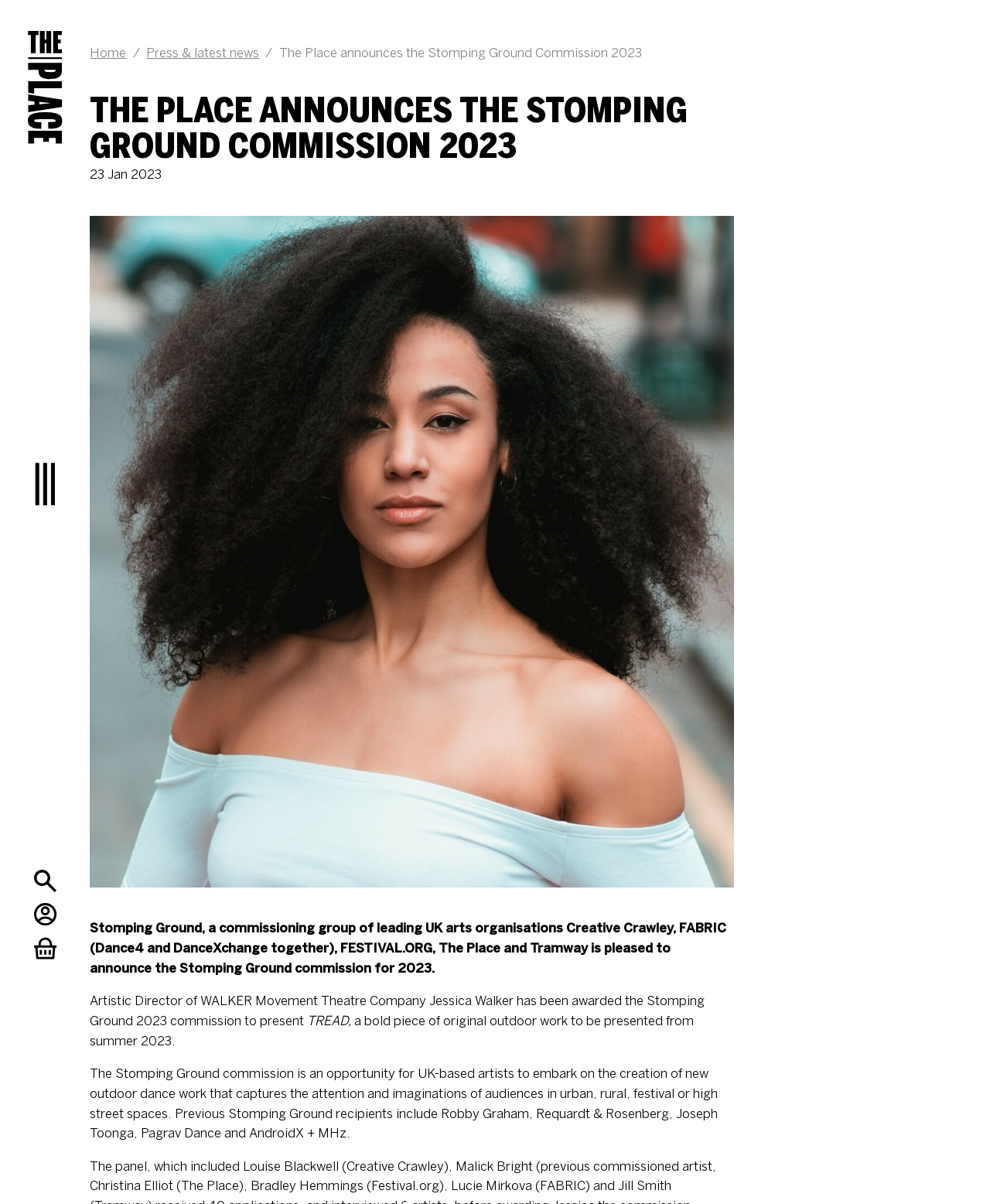Locate the headline of the webpage and generate its content.

THE PLACE ANNOUNCES THE STOMPING GROUND COMMISSION 2023